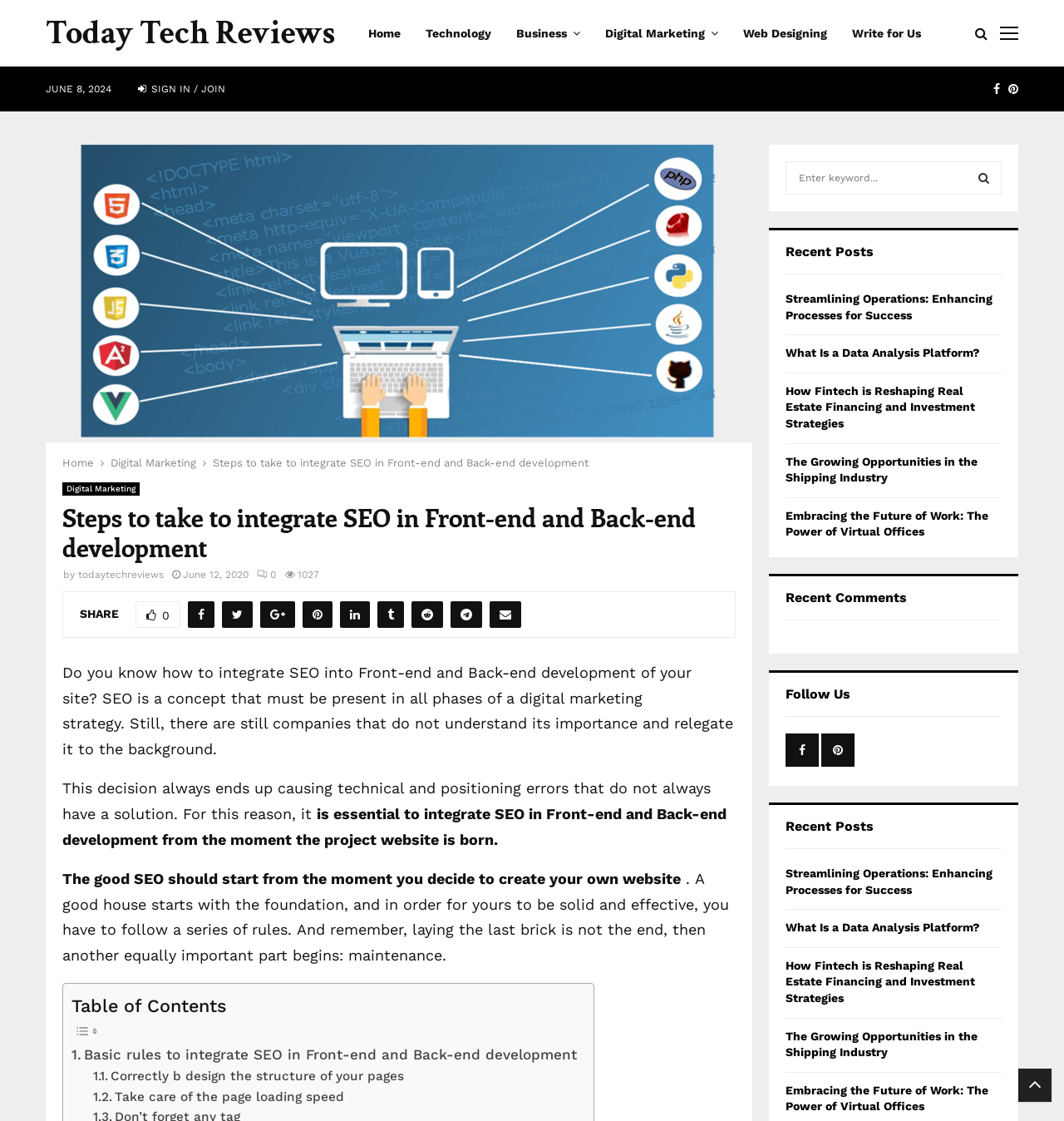Find the bounding box coordinates of the element to click in order to complete the given instruction: "Click on the 'Home' link."

[0.346, 0.0, 0.377, 0.059]